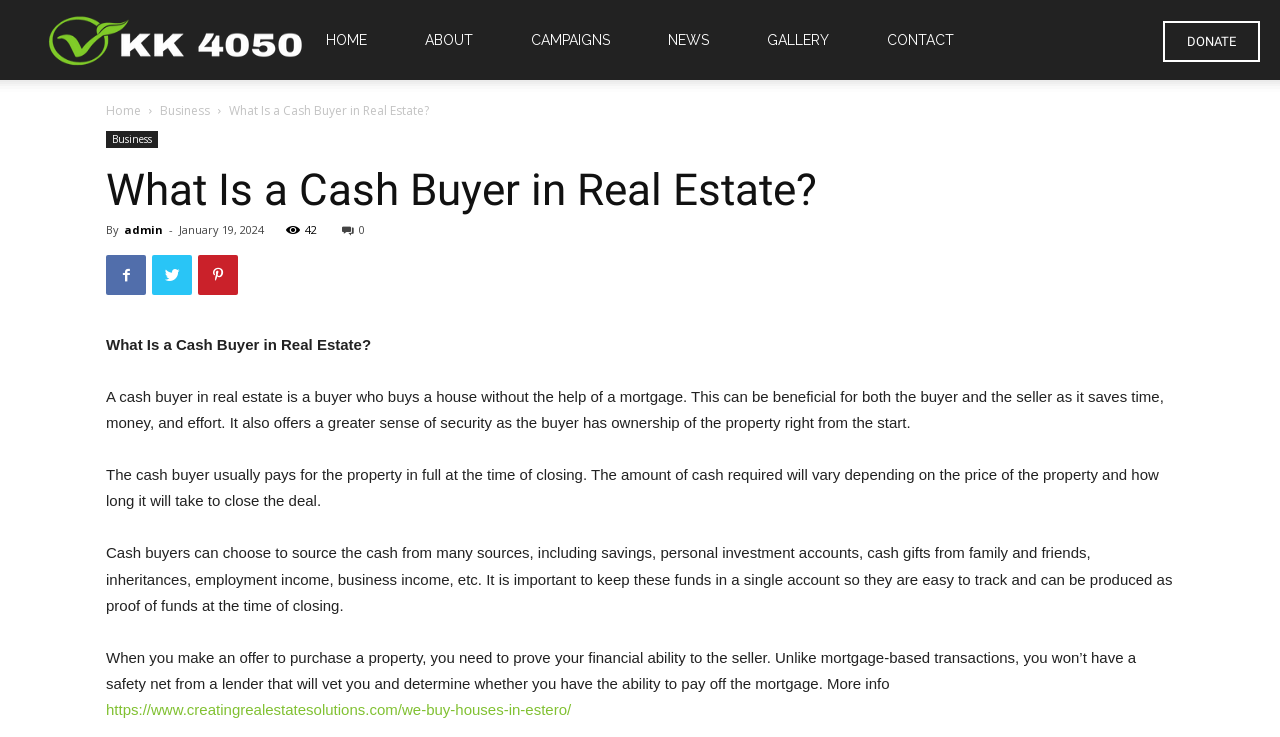Identify the bounding box coordinates of the section that should be clicked to achieve the task described: "Click the 'CONTACT' link".

[0.682, 0.0, 0.756, 0.109]